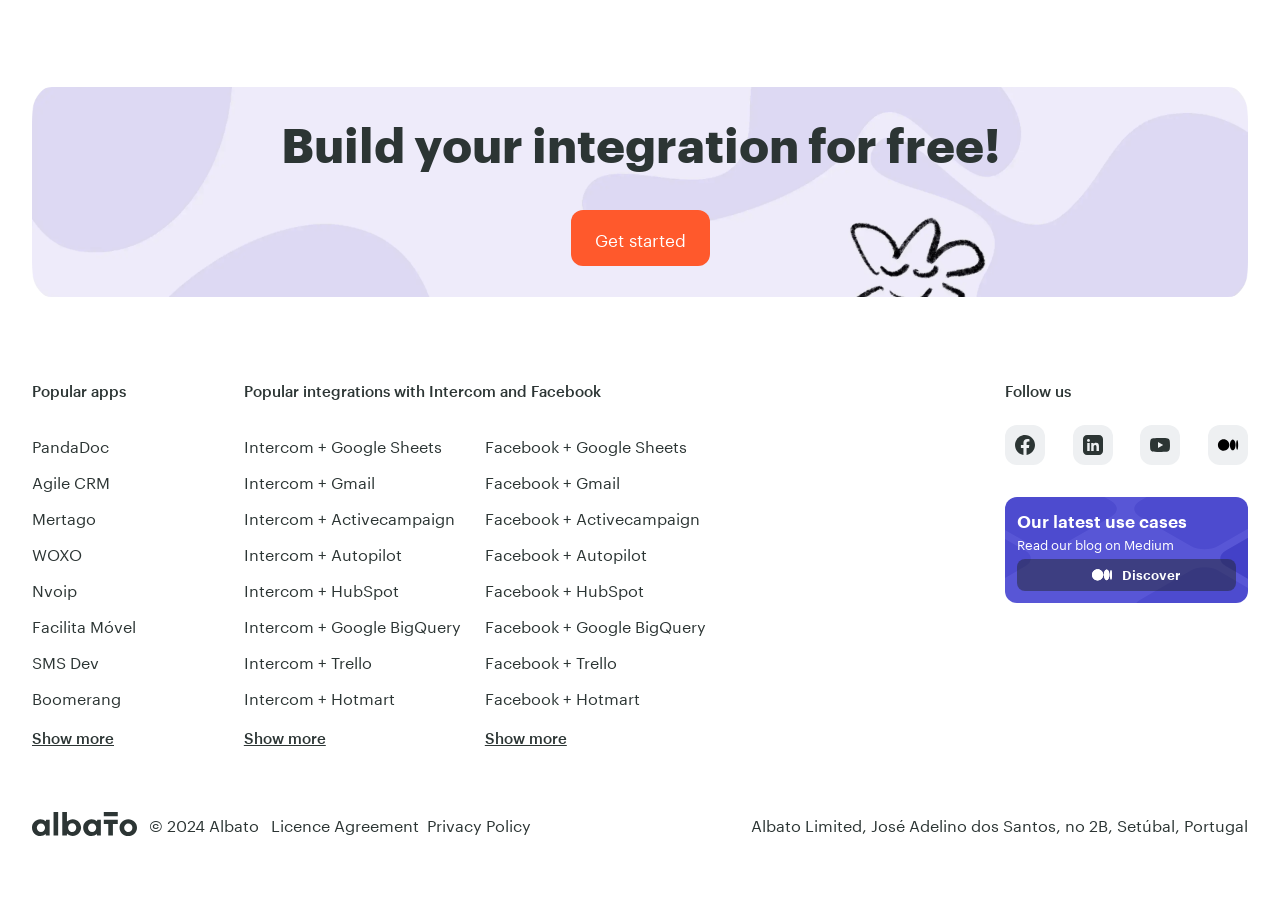Could you indicate the bounding box coordinates of the region to click in order to complete this instruction: "Show more popular apps".

[0.025, 0.79, 0.089, 0.835]